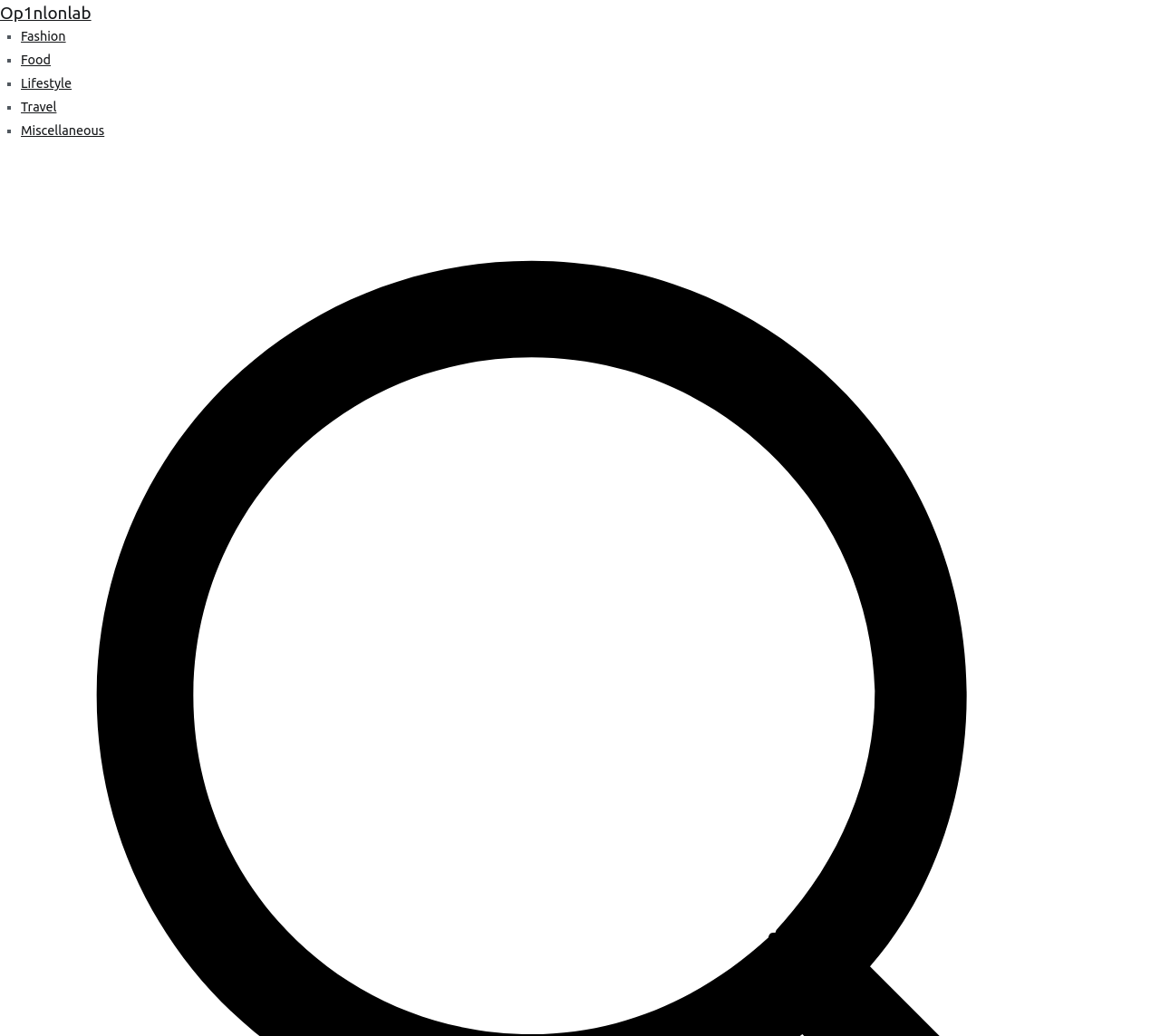Provide a one-word or short-phrase response to the question:
How many categories are listed?

5